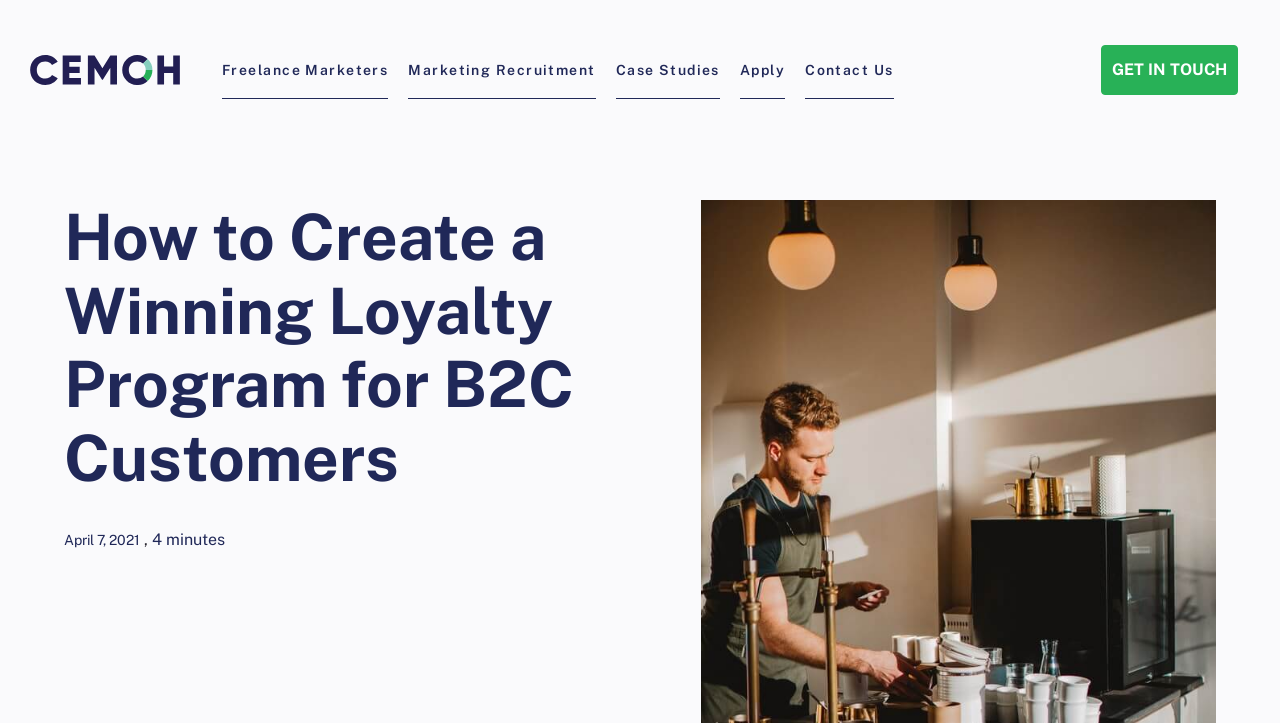Provide a thorough description of this webpage.

The webpage appears to be a blog post or article discussing how to create a winning loyalty program for B2C customers. At the top left corner, there is a Cemoh logo, which is an image linked to the company's homepage. 

Below the logo, there is a navigation menu with five links: "Freelance Marketers", "Marketing Recruitment", "Case Studies", "Apply", and "Contact Us". These links are positioned horizontally, with "Freelance Marketers" on the left and "Contact Us" on the right.

On the right side of the page, near the top, there is a call-to-action link "GET IN TOUCH". 

The main content of the page starts with a heading "How to Create a Winning Loyalty Program for B2C Customers", which is centered near the top of the page. Below the heading, there is a publication date "April 7, 2021" followed by a comma and the estimated reading time "4 minutes".